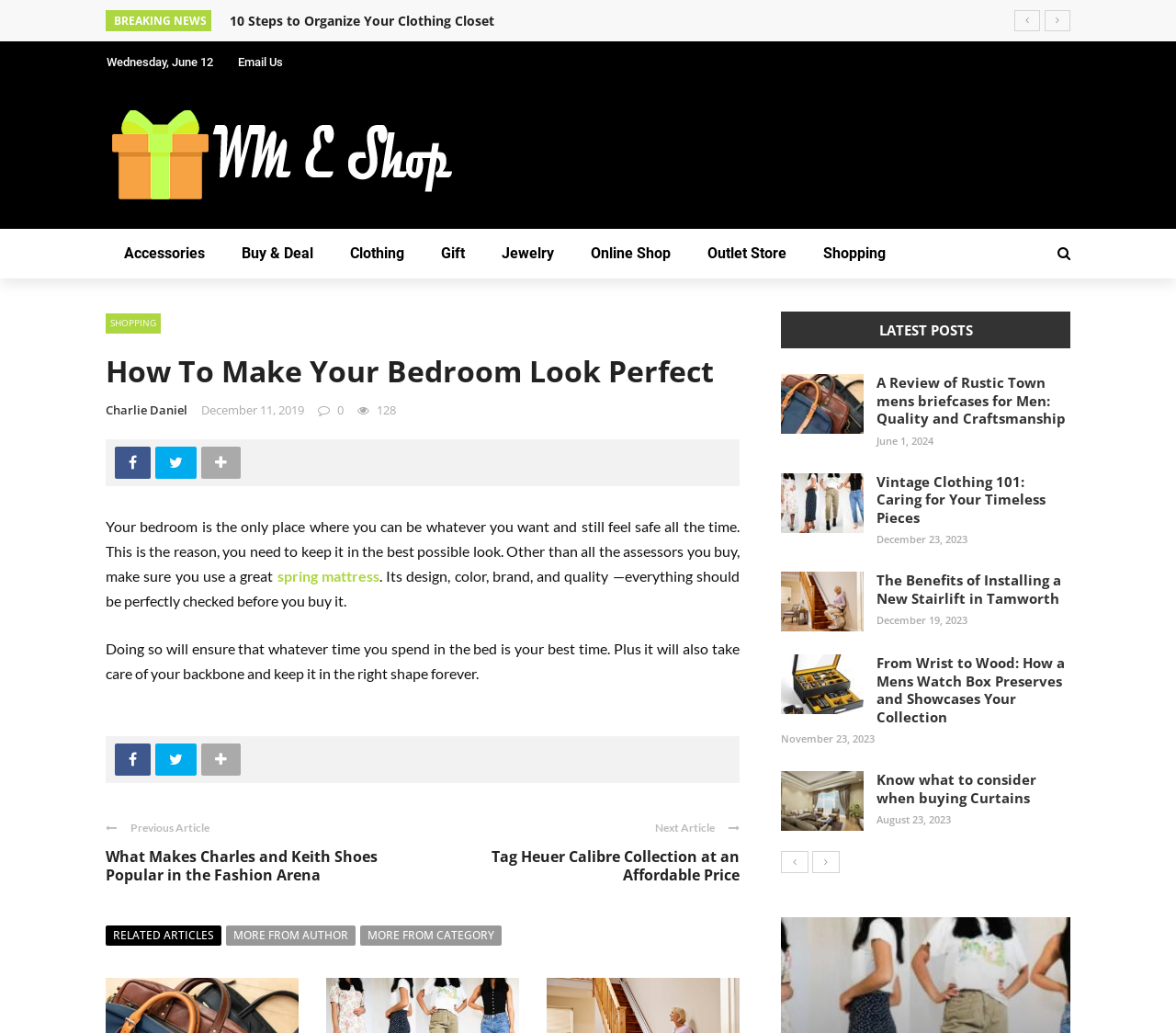What is the name of the author of the article 'How To Make Your Bedroom Look Perfect'?
Refer to the image and give a detailed answer to the question.

I found the author's name by looking at the link element 'Charlie Daniel' which is located below the heading 'How To Make Your Bedroom Look Perfect'.